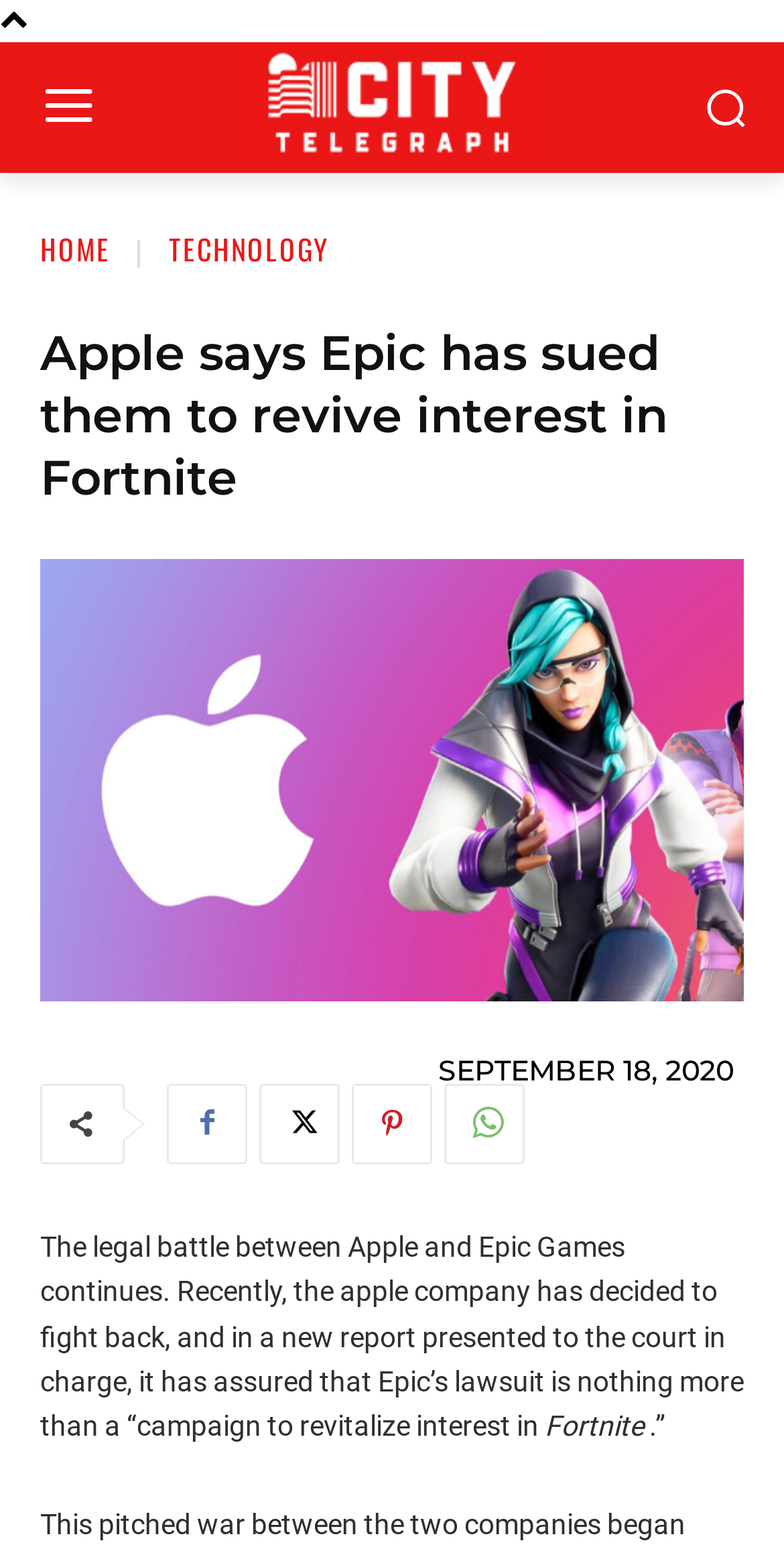Construct a comprehensive description capturing every detail on the webpage.

The webpage appears to be a news article from City Telegraph, with a focus on the ongoing legal battle between Apple and Epic Games. At the top left of the page, there is a logo link, accompanied by a smaller image to its right. Below the logo, there are three navigation links: "HOME", "TECHNOLOGY", and a heading that repeats the title of the article, "Apple says Epic has sued them to revive interest in Fortnite".

The main content of the article is positioned below the heading, with a timestamp "SEPTEMBER 18, 2020" located at the top right corner. The article text begins with a summary of the legal battle, stating that Apple has decided to fight back against Epic Games' lawsuit, which Apple claims is an attempt to revitalize interest in Fortnite. The text is divided into three sections, with the first section describing the legal battle, the second section mentioning Epic's lawsuit, and the third section quoting Apple's response.

At the bottom of the page, there are four social media links, represented by icons, which are aligned horizontally and centered. These links are positioned below the main article text. Overall, the webpage has a simple layout, with a clear hierarchy of elements and a focus on presenting the news article.